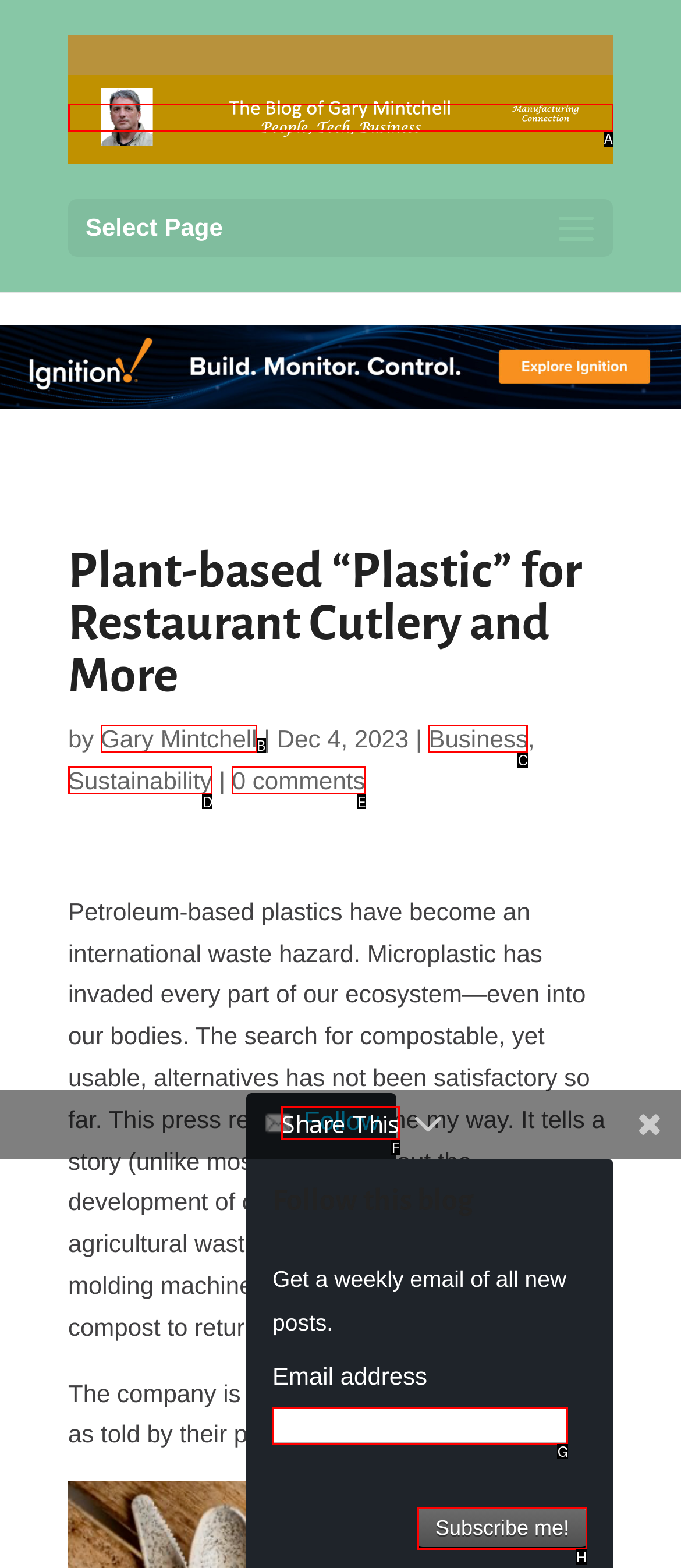For the instruction: Share this article, which HTML element should be clicked?
Respond with the letter of the appropriate option from the choices given.

F